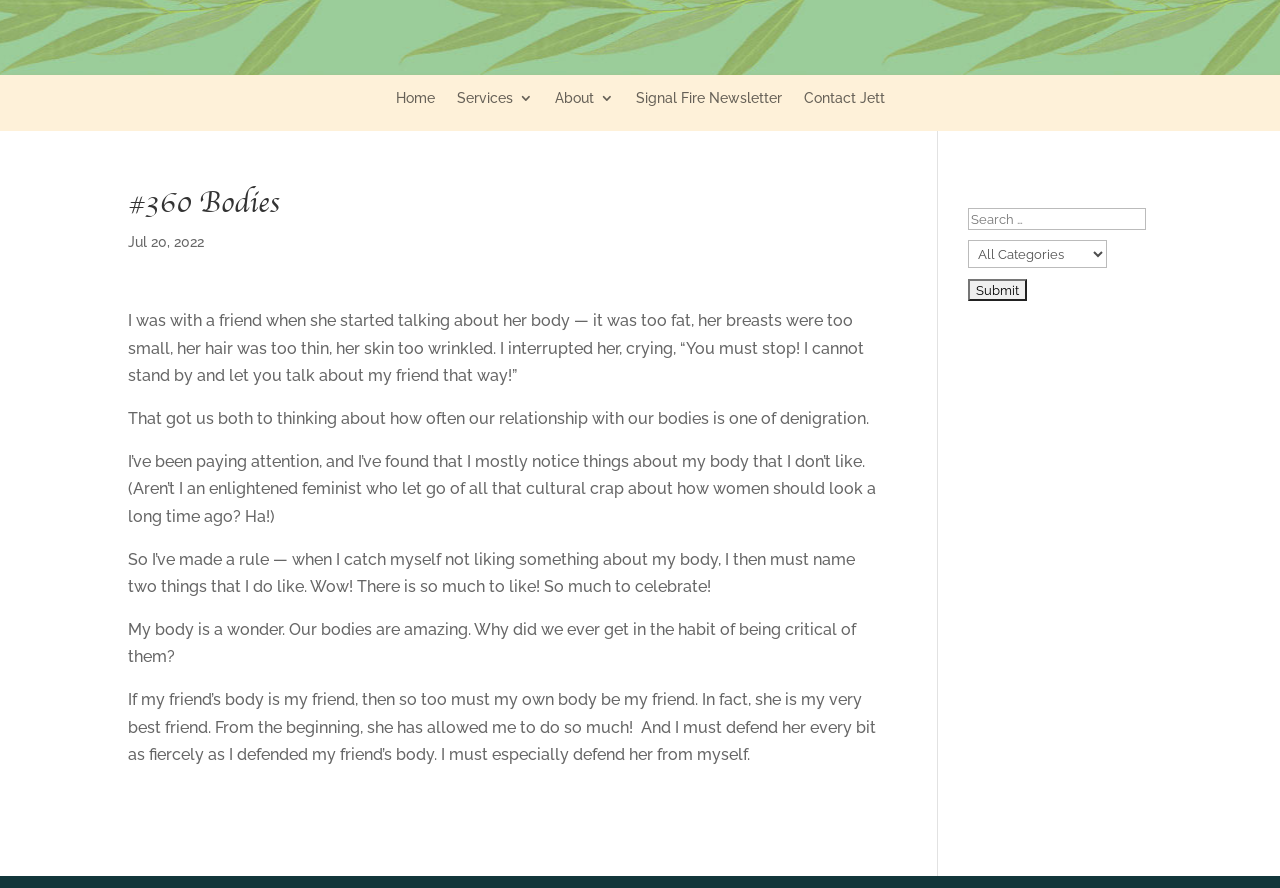How many paragraphs are in the article?
Based on the image content, provide your answer in one word or a short phrase.

6